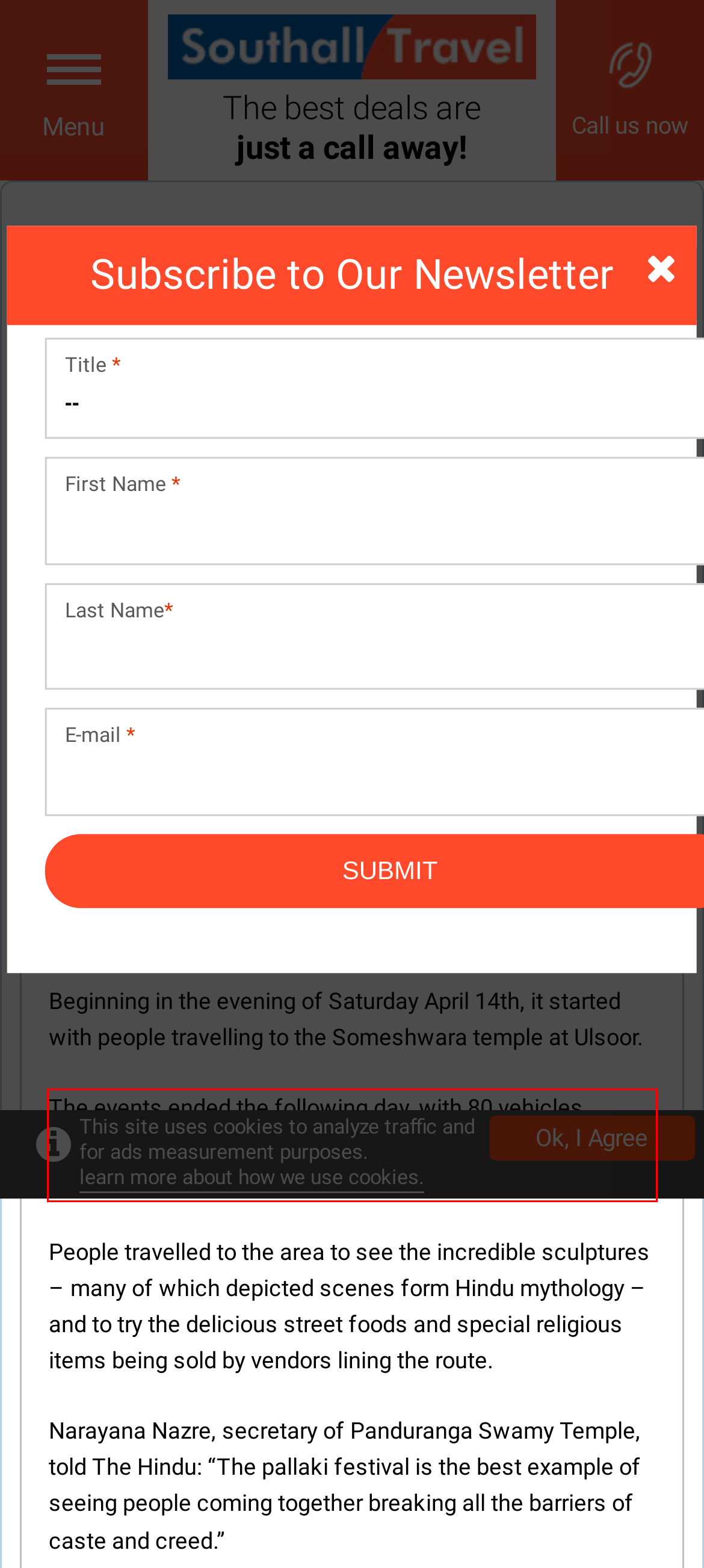Using the provided webpage screenshot, identify and read the text within the red rectangle bounding box.

The events ended the following day, with 80 vehicles decorated with incredible sculptures crafted from flowers being driven along the streets to the temple.